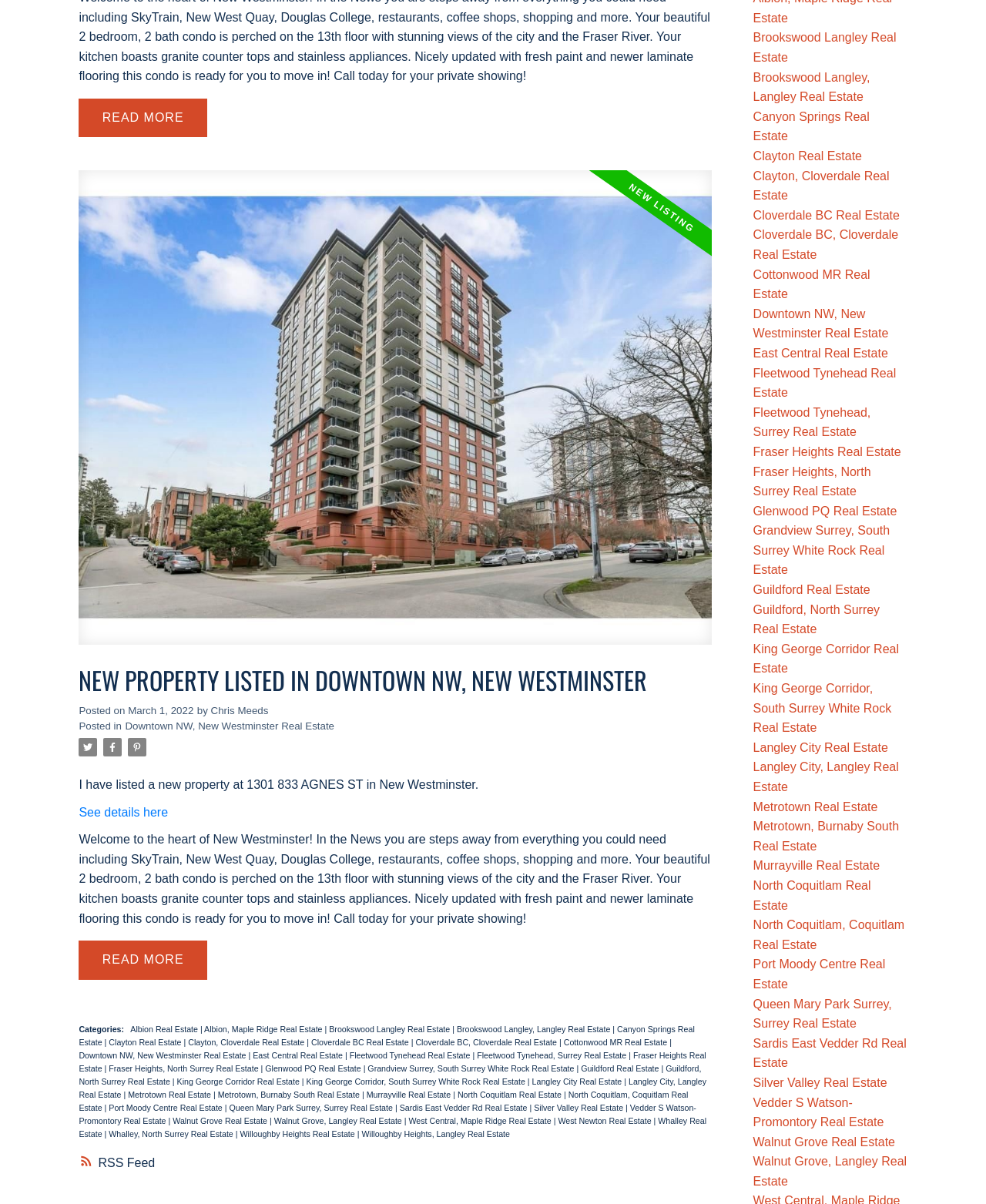What is the name of the author of the post?
Using the image, answer in one word or phrase.

Chris Meeds